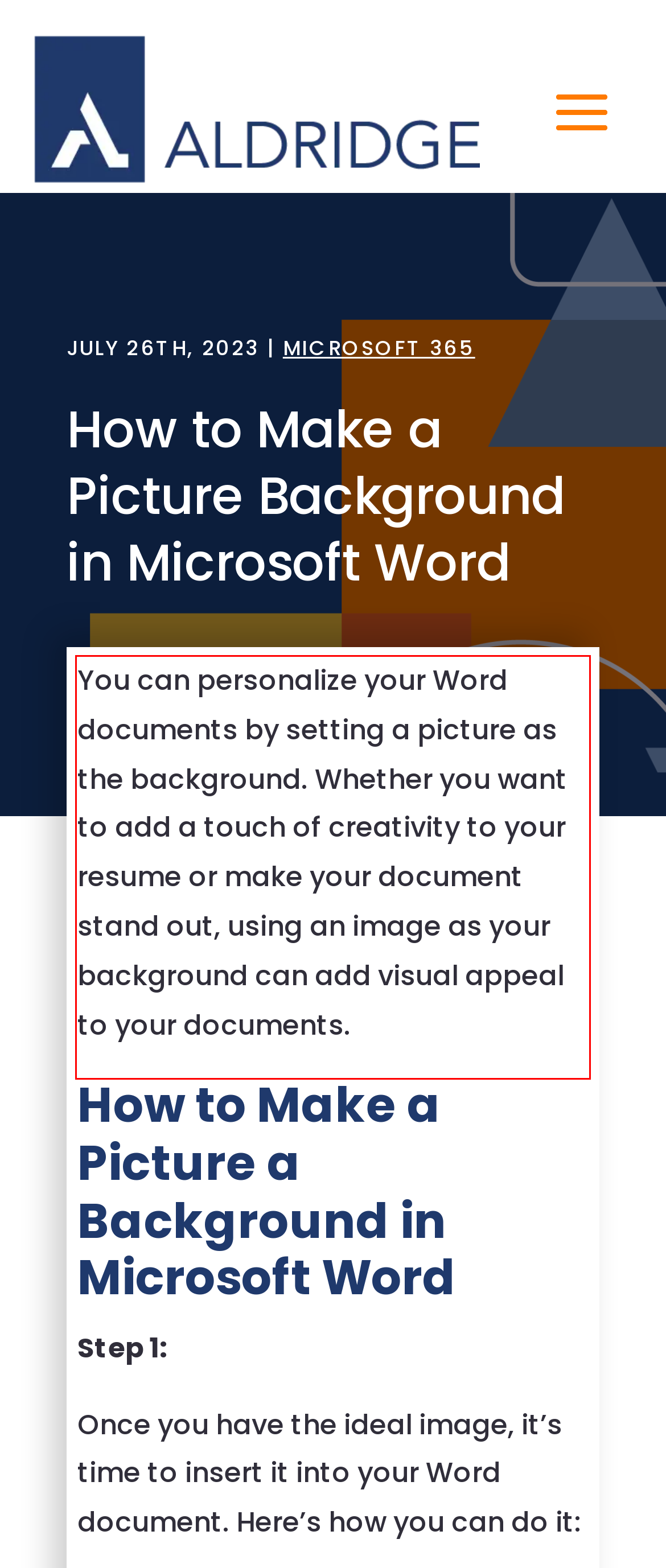You have a screenshot of a webpage with a UI element highlighted by a red bounding box. Use OCR to obtain the text within this highlighted area.

You can personalize your Word documents by setting a picture as the background. Whether you want to add a touch of creativity to your resume or make your document stand out, using an image as your background can add visual appeal to your documents.